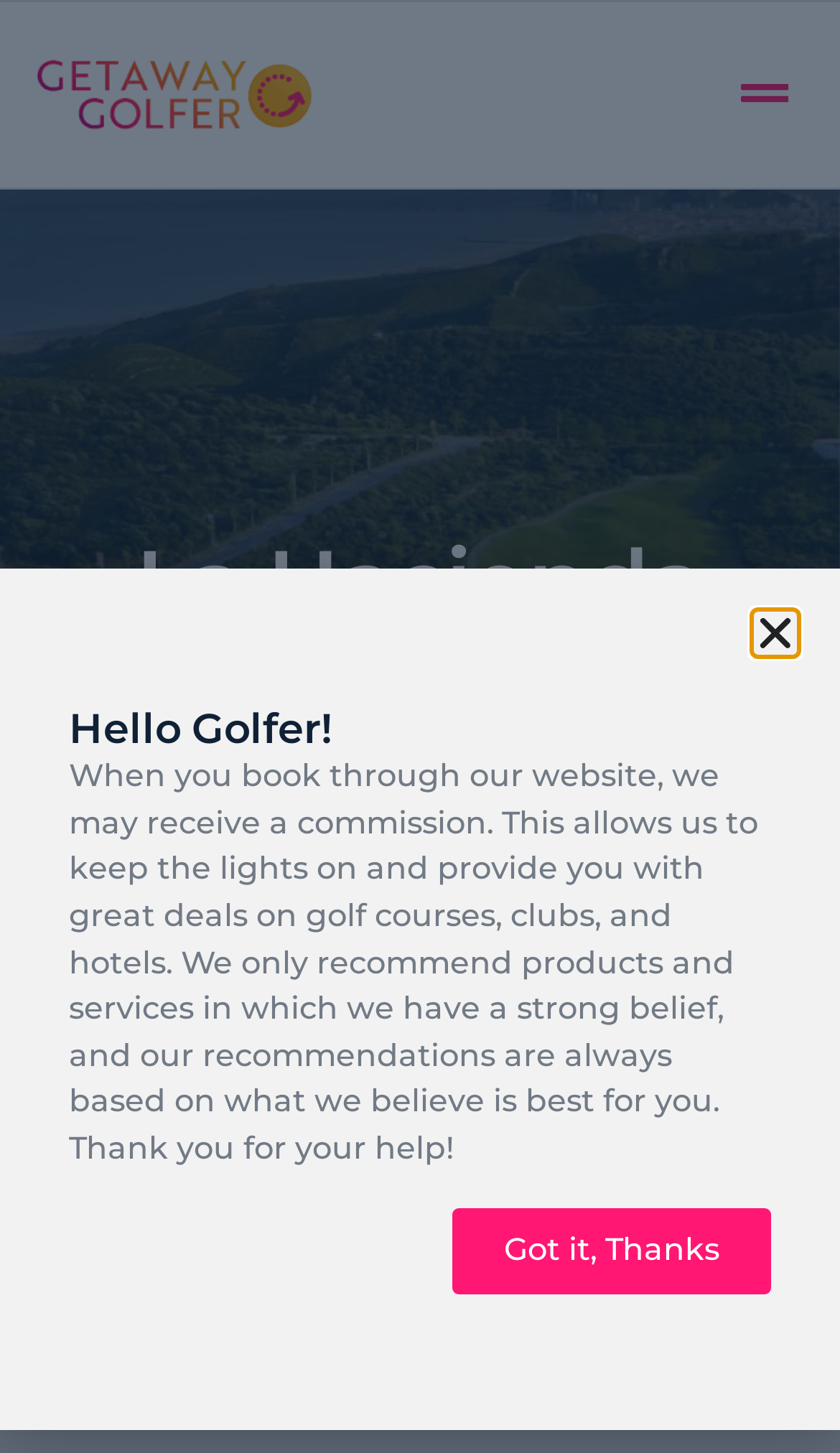Bounding box coordinates are specified in the format (top-left x, top-left y, bottom-right x, bottom-right y). All values are floating point numbers bounded between 0 and 1. Please provide the bounding box coordinate of the region this sentence describes: (Check Packages).

[0.328, 0.942, 0.672, 0.968]